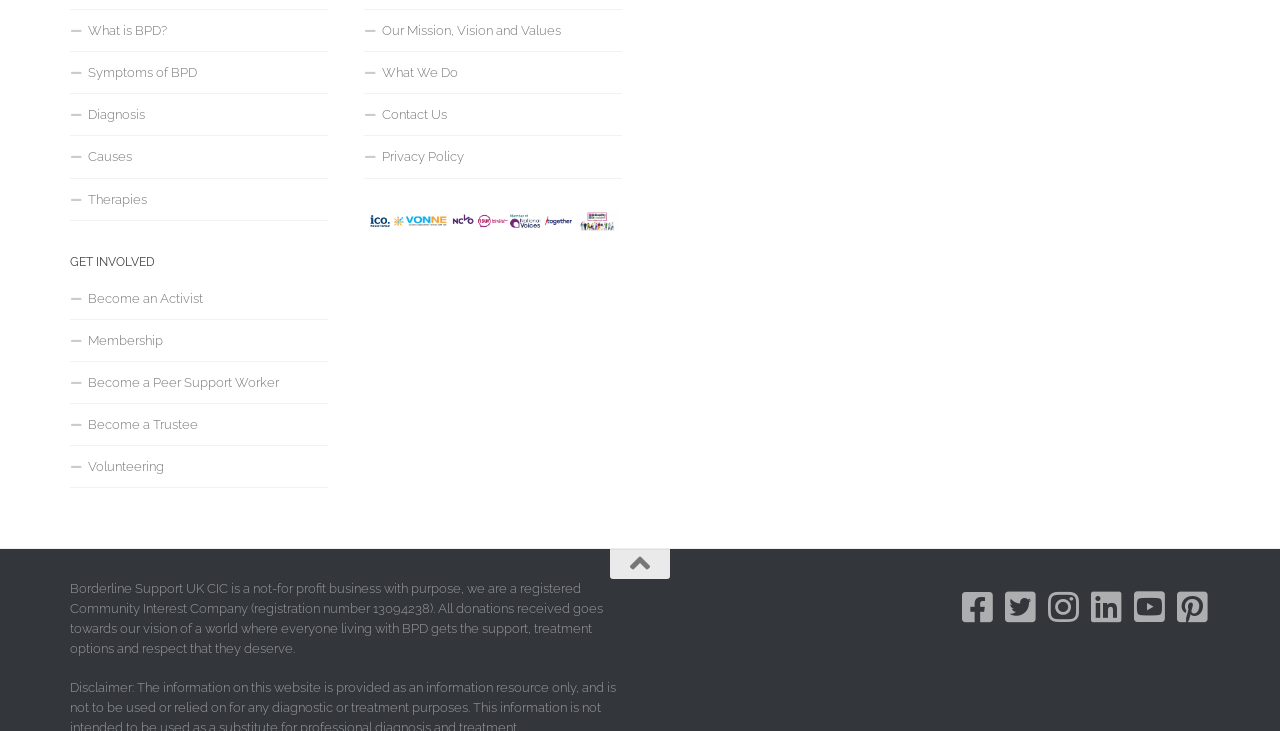Locate the bounding box coordinates of the region to be clicked to comply with the following instruction: "Follow us on Facebook". The coordinates must be four float numbers between 0 and 1, in the form [left, top, right, bottom].

[0.75, 0.806, 0.777, 0.854]